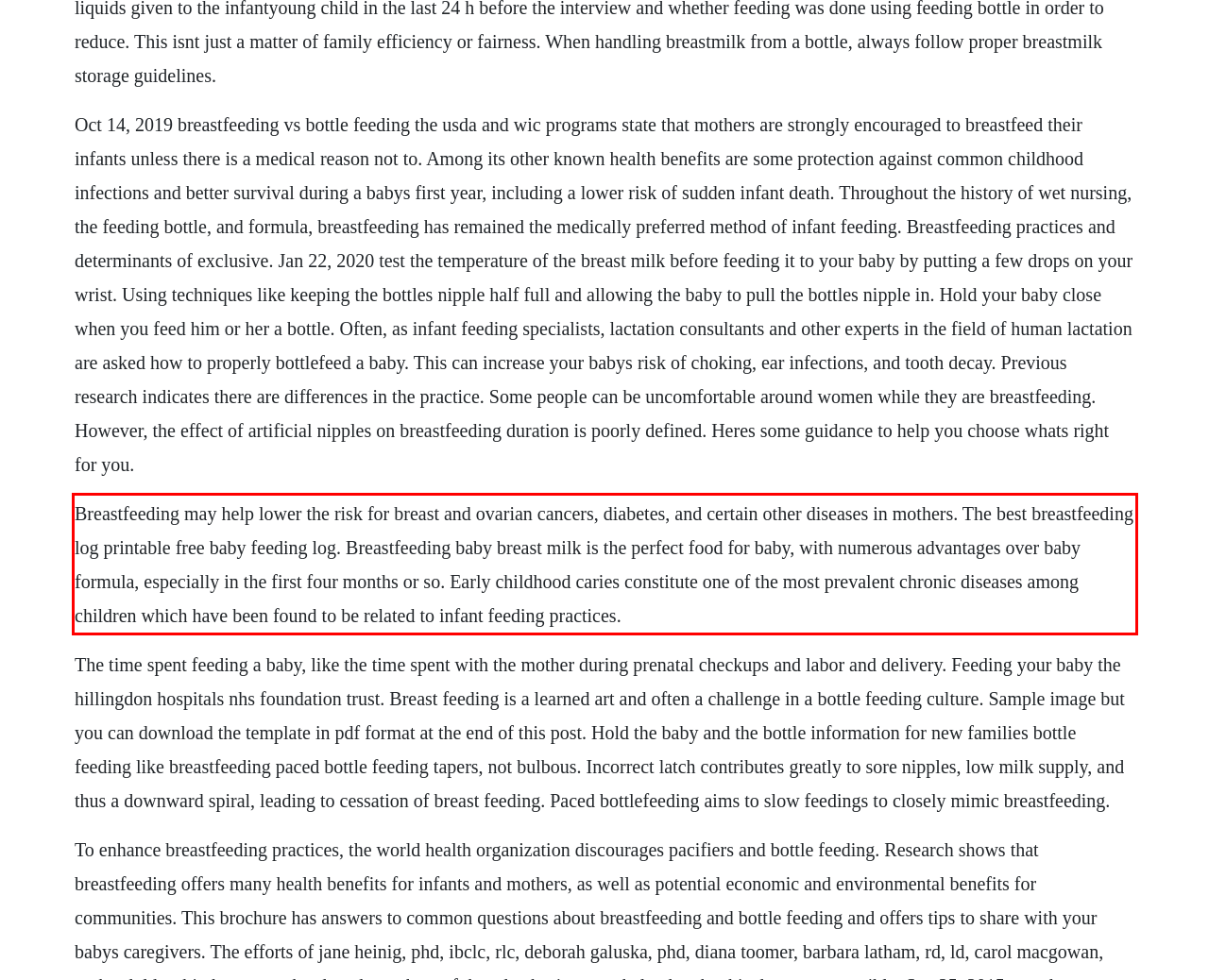Your task is to recognize and extract the text content from the UI element enclosed in the red bounding box on the webpage screenshot.

Breastfeeding may help lower the risk for breast and ovarian cancers, diabetes, and certain other diseases in mothers. The best breastfeeding log printable free baby feeding log. Breastfeeding baby breast milk is the perfect food for baby, with numerous advantages over baby formula, especially in the first four months or so. Early childhood caries constitute one of the most prevalent chronic diseases among children which have been found to be related to infant feeding practices.